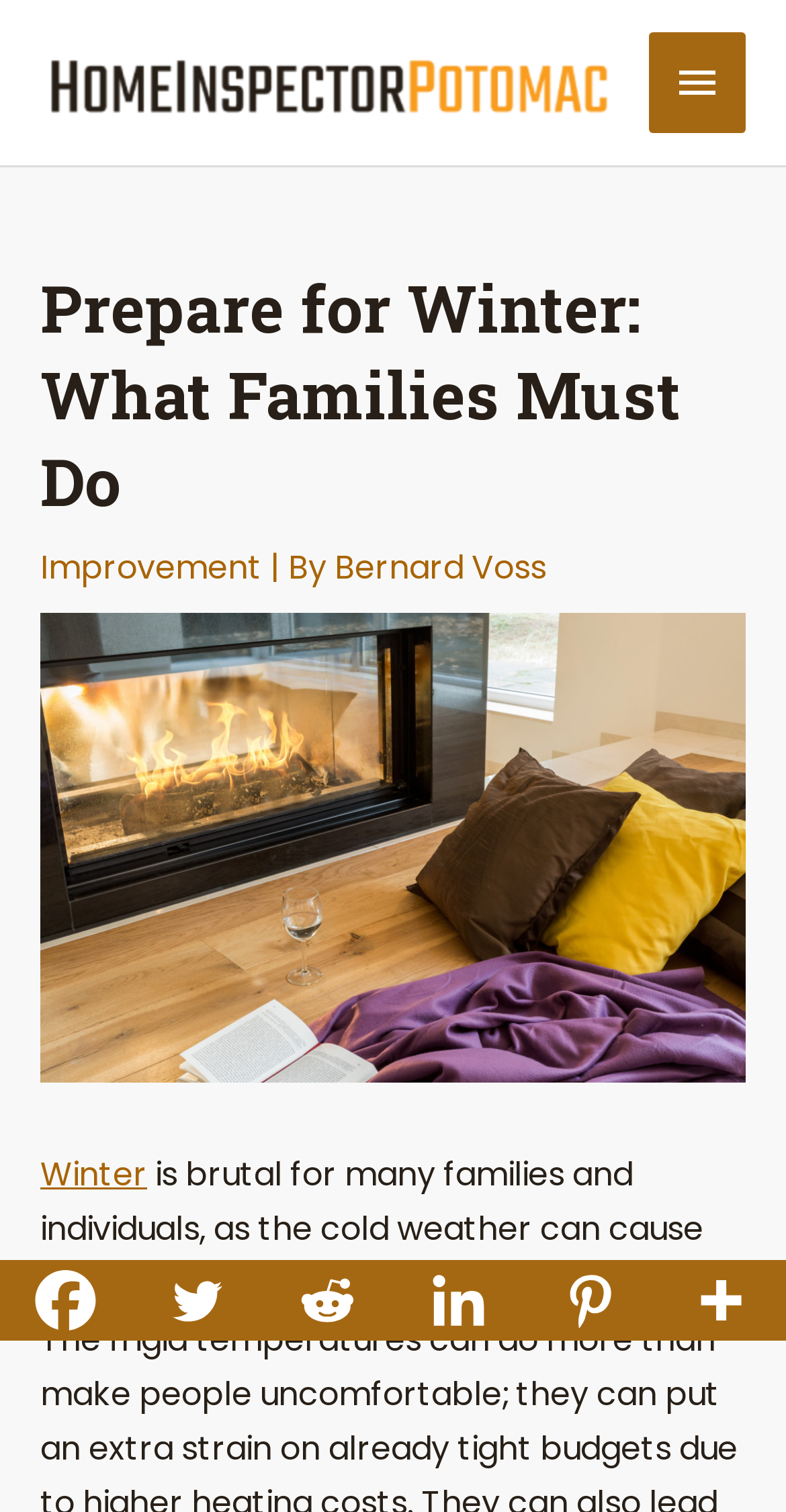Could you locate the bounding box coordinates for the section that should be clicked to accomplish this task: "Click the Homeinspector poto moto logo".

[0.051, 0.038, 0.785, 0.069]